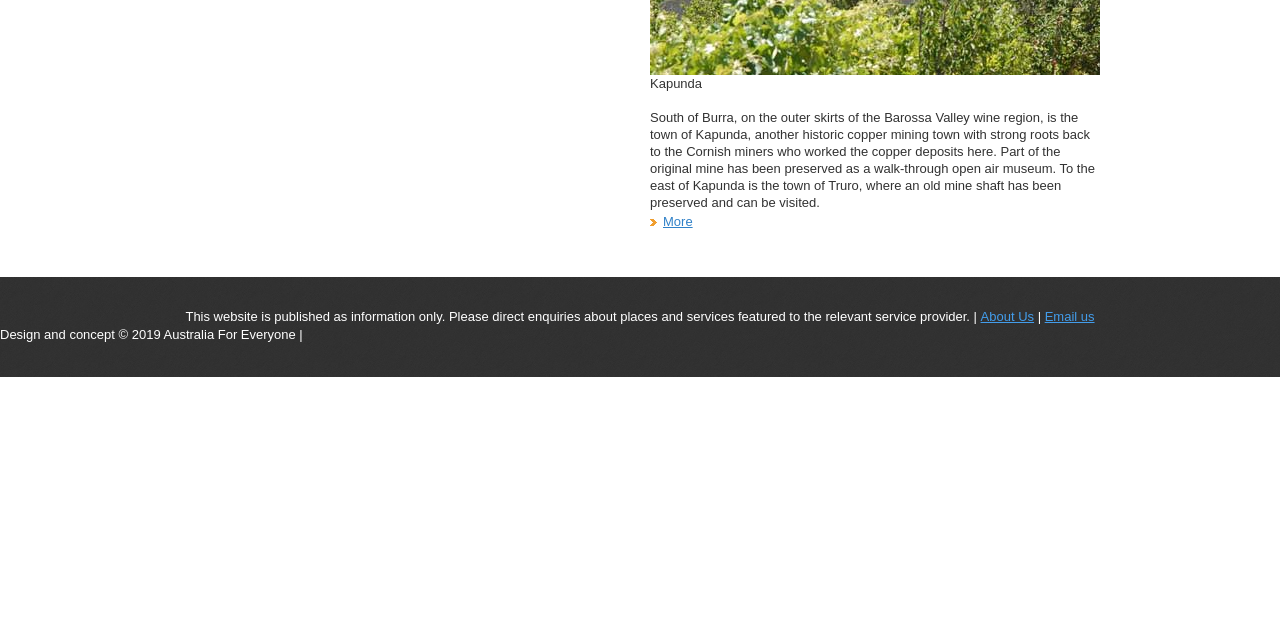What is the name of the town described?
Provide a thorough and detailed answer to the question.

The name of the town is mentioned in the StaticText element with the text 'Kapunda' at the top of the webpage, and also in the longer description that follows.